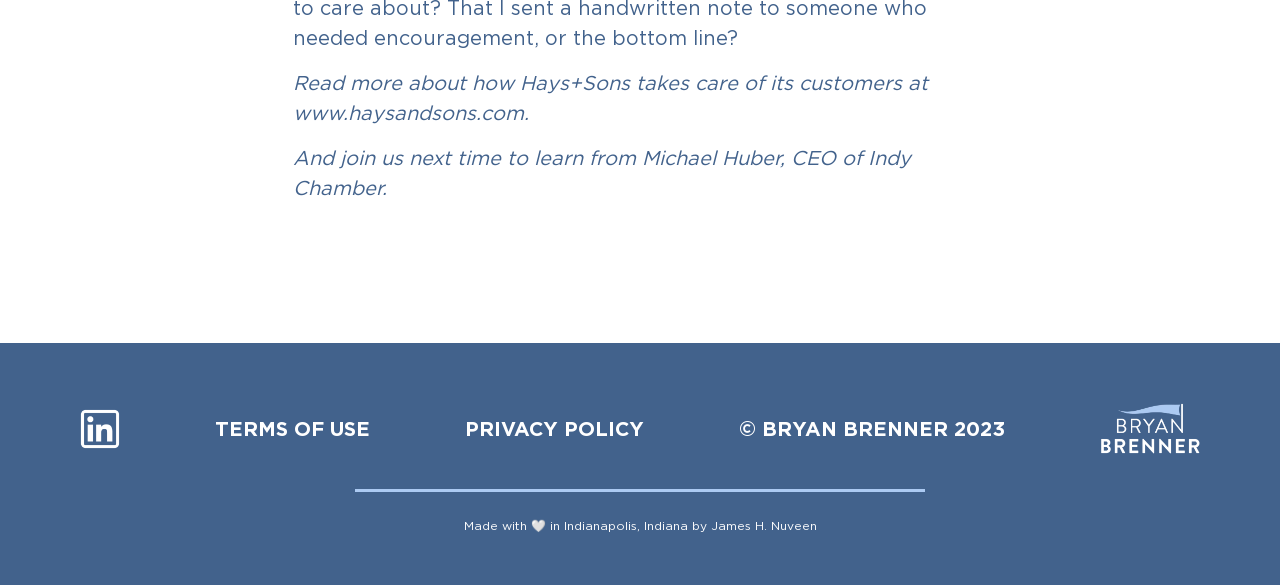Given the element description Privacy Policy, predict the bounding box coordinates for the UI element in the webpage screenshot. The format should be (top-left x, top-left y, bottom-right x, bottom-right y), and the values should be between 0 and 1.

[0.363, 0.712, 0.503, 0.75]